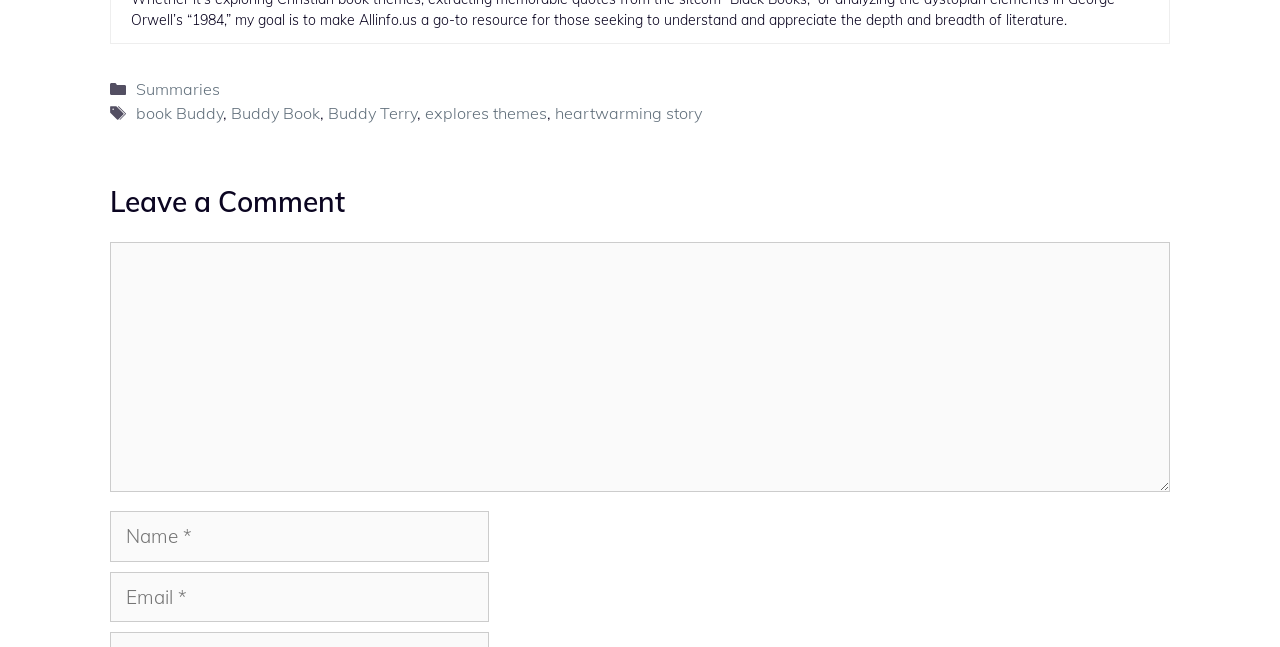Bounding box coordinates are to be given in the format (top-left x, top-left y, bottom-right x, bottom-right y). All values must be floating point numbers between 0 and 1. Provide the bounding box coordinate for the UI element described as: parent_node: Comment name="email" placeholder="Email *"

[0.086, 0.884, 0.382, 0.962]